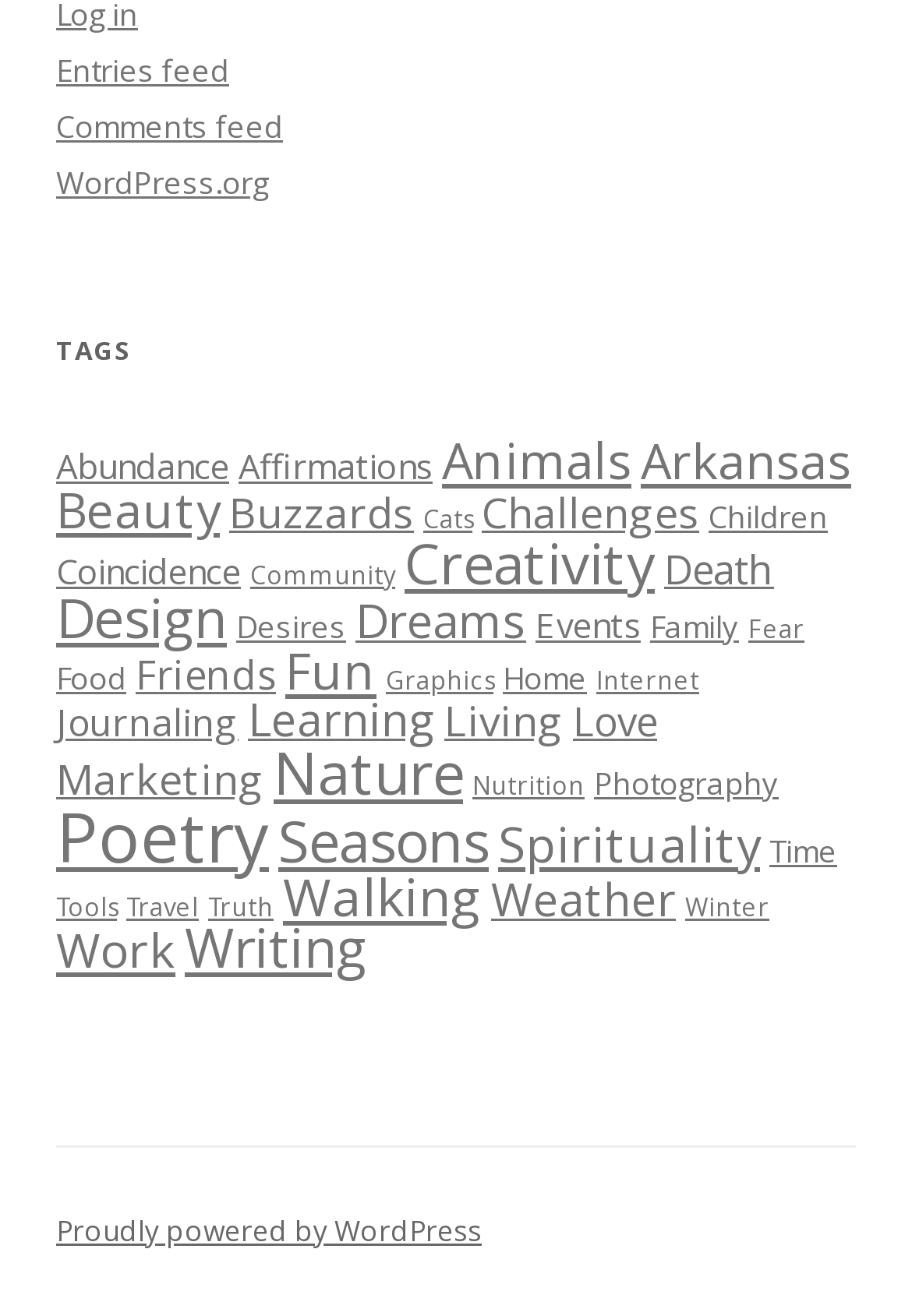How many items are under the 'Nature' tag?
Using the image provided, answer with just one word or phrase.

25